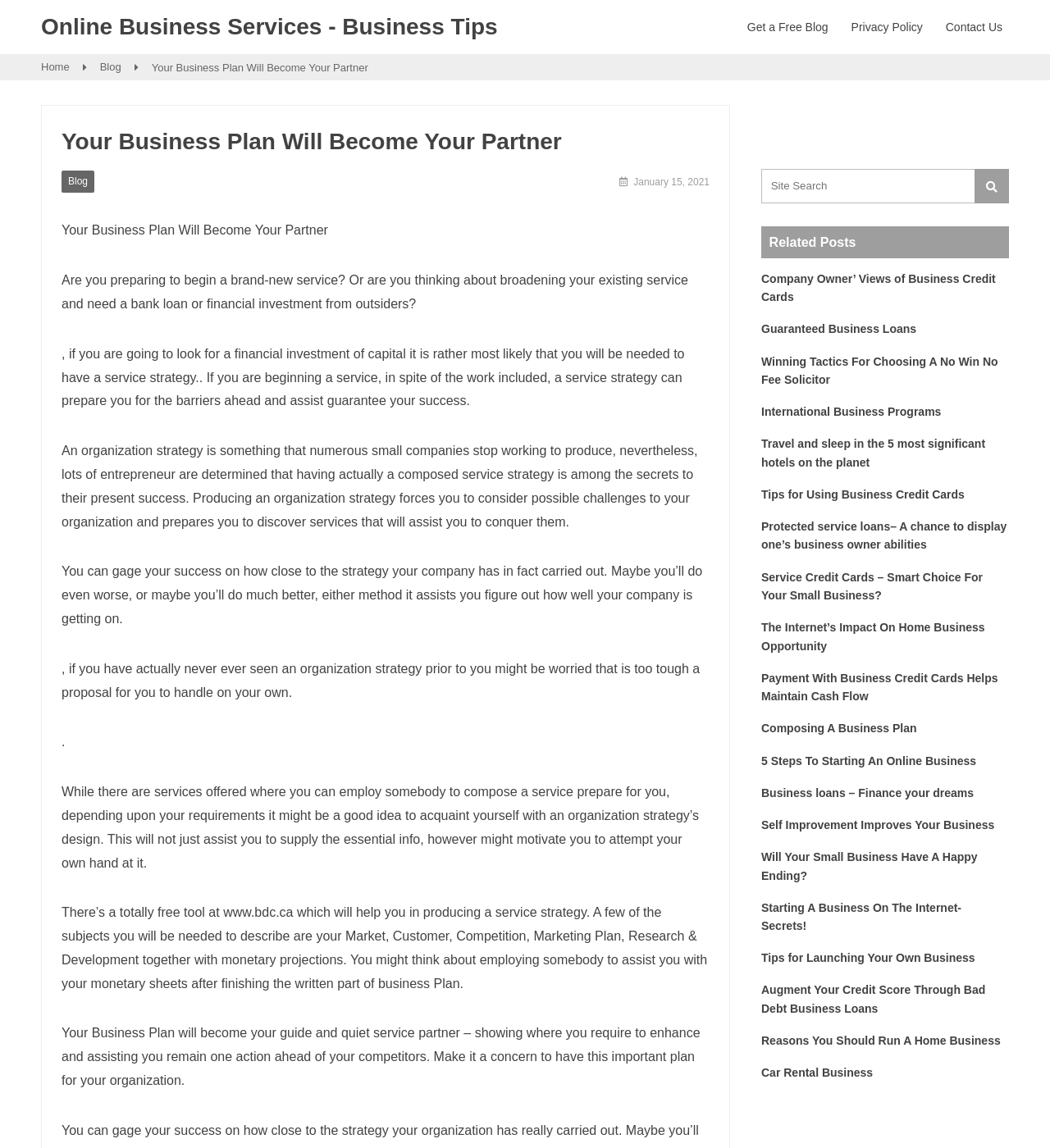Please answer the following question using a single word or phrase: 
What is the main topic of this webpage?

Business Plan